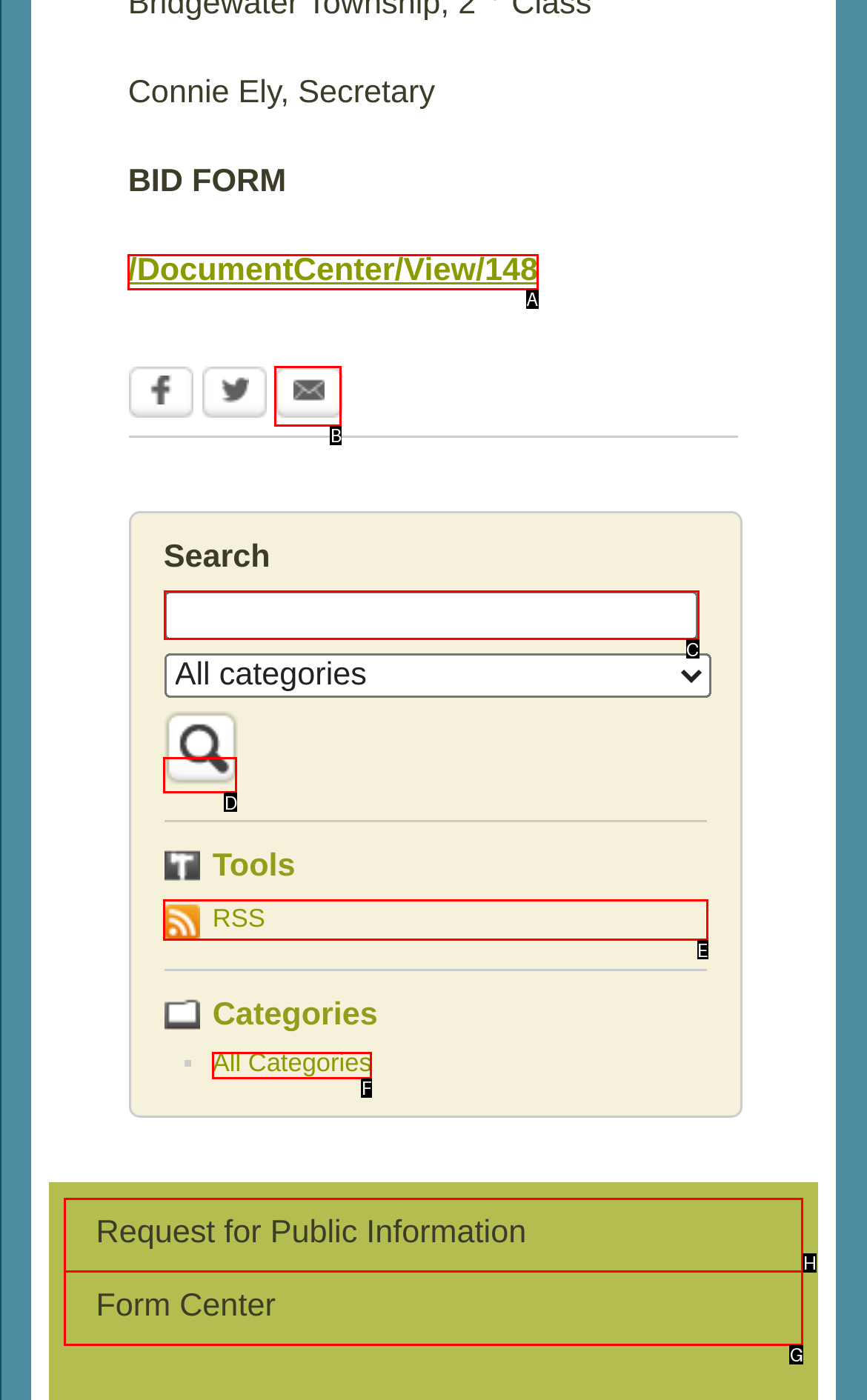Identify the appropriate lettered option to execute the following task: Search for something
Respond with the letter of the selected choice.

C